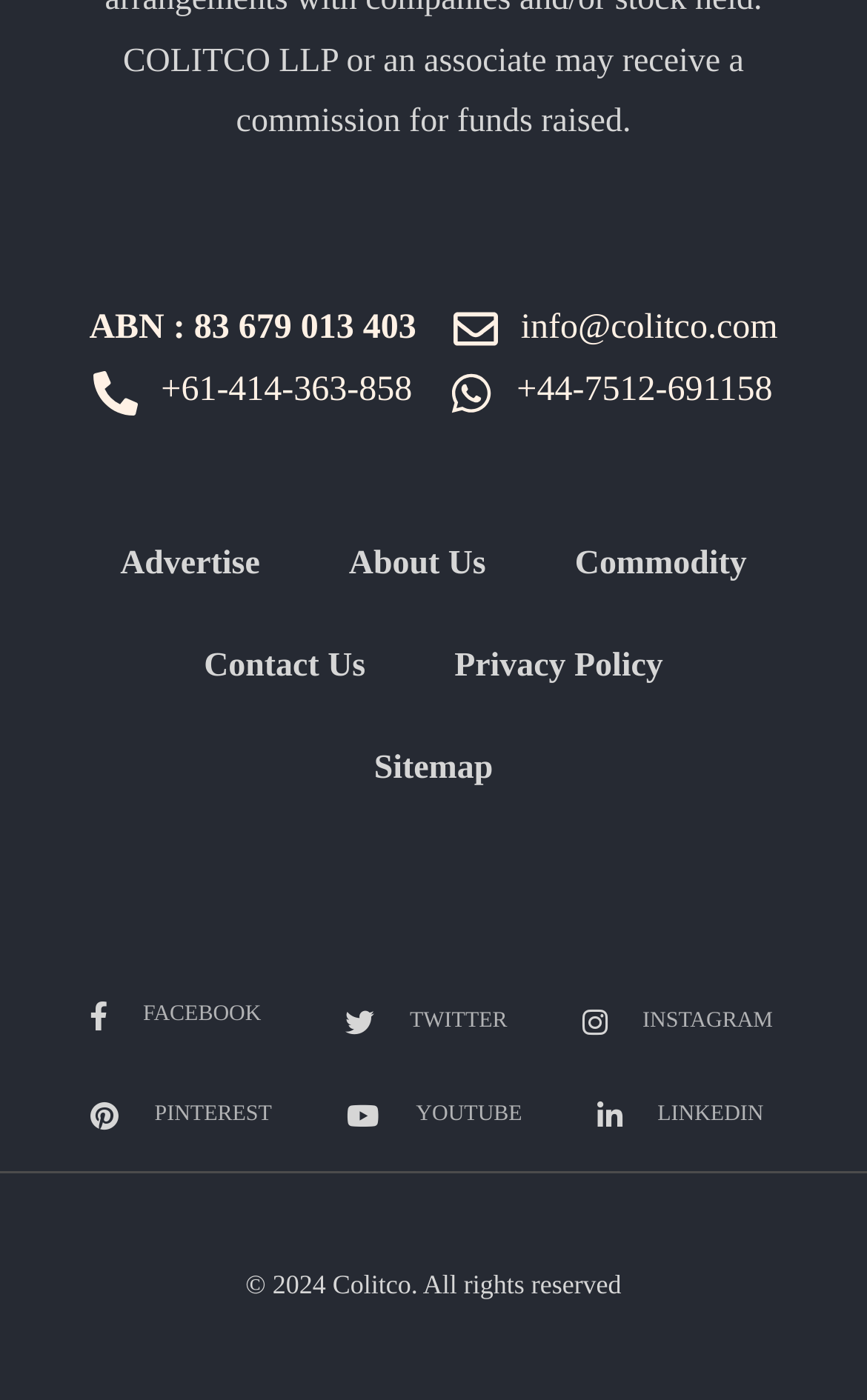Reply to the question with a single word or phrase:
How many social media platforms are linked?

6